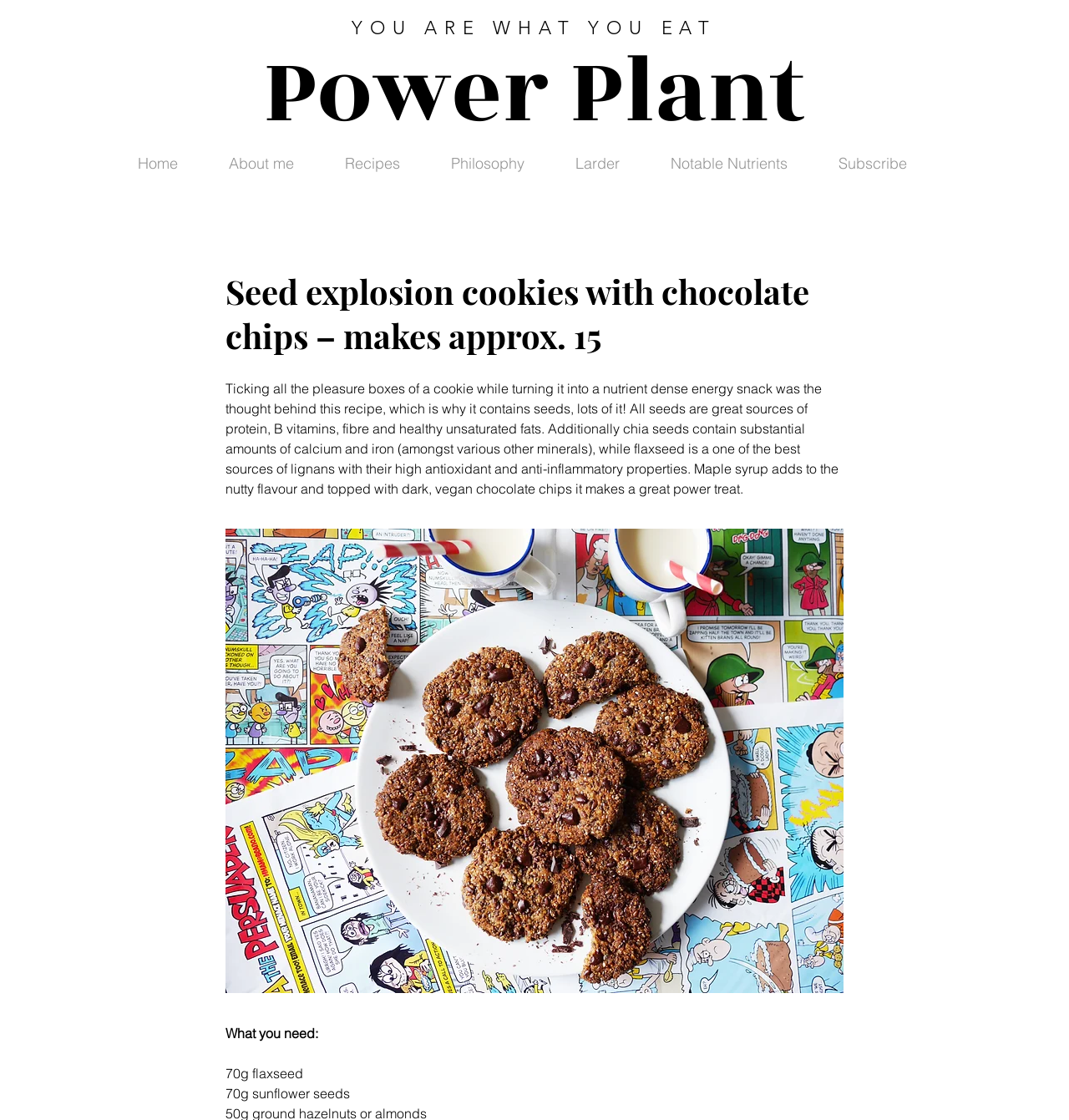Answer succinctly with a single word or phrase:
What is the purpose of chia seeds in the recipe?

Source of calcium and iron